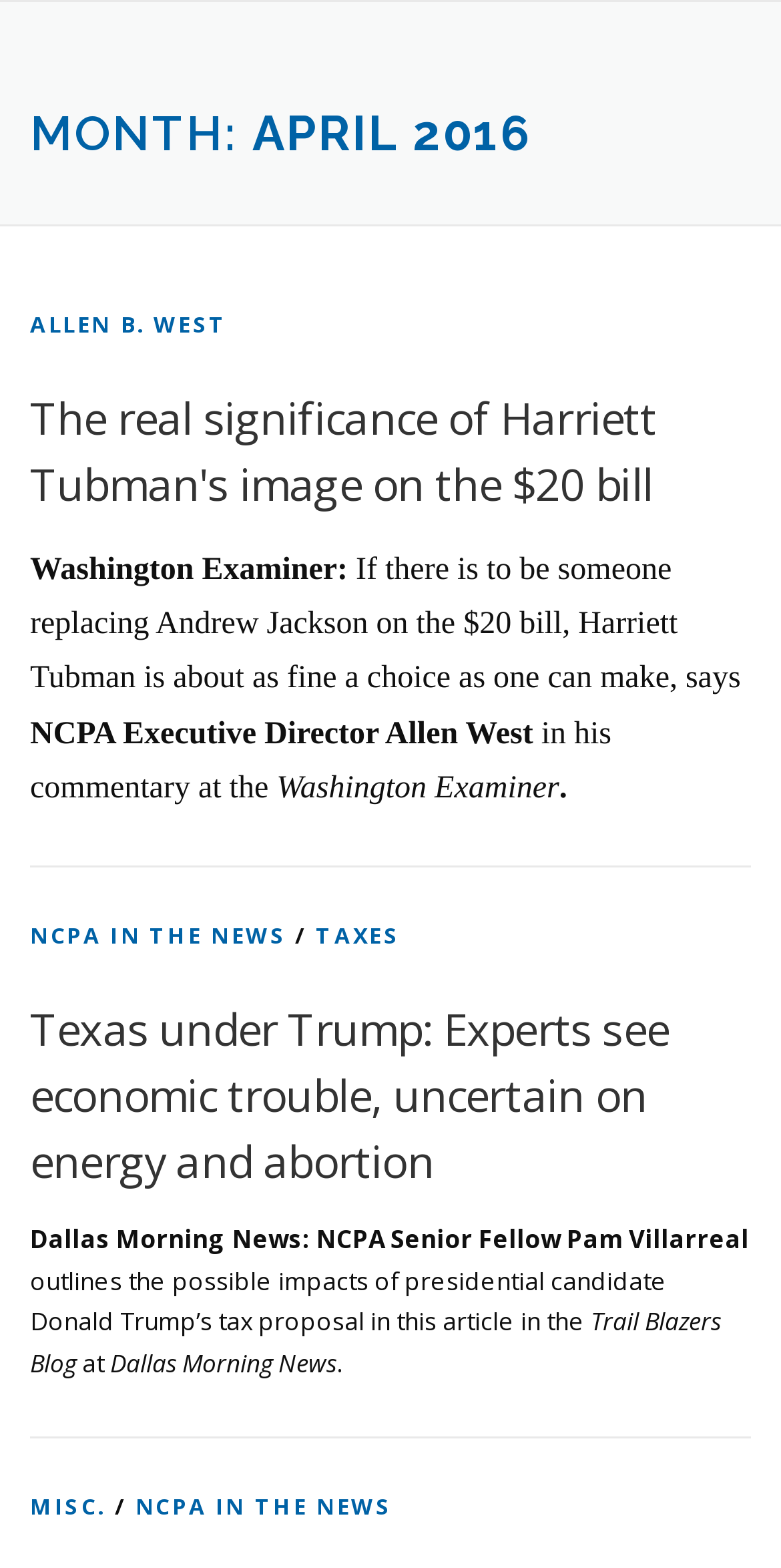Identify the bounding box of the UI component described as: "Think Tank Files For Bankruptcy".

[0.003, 0.934, 0.997, 0.989]